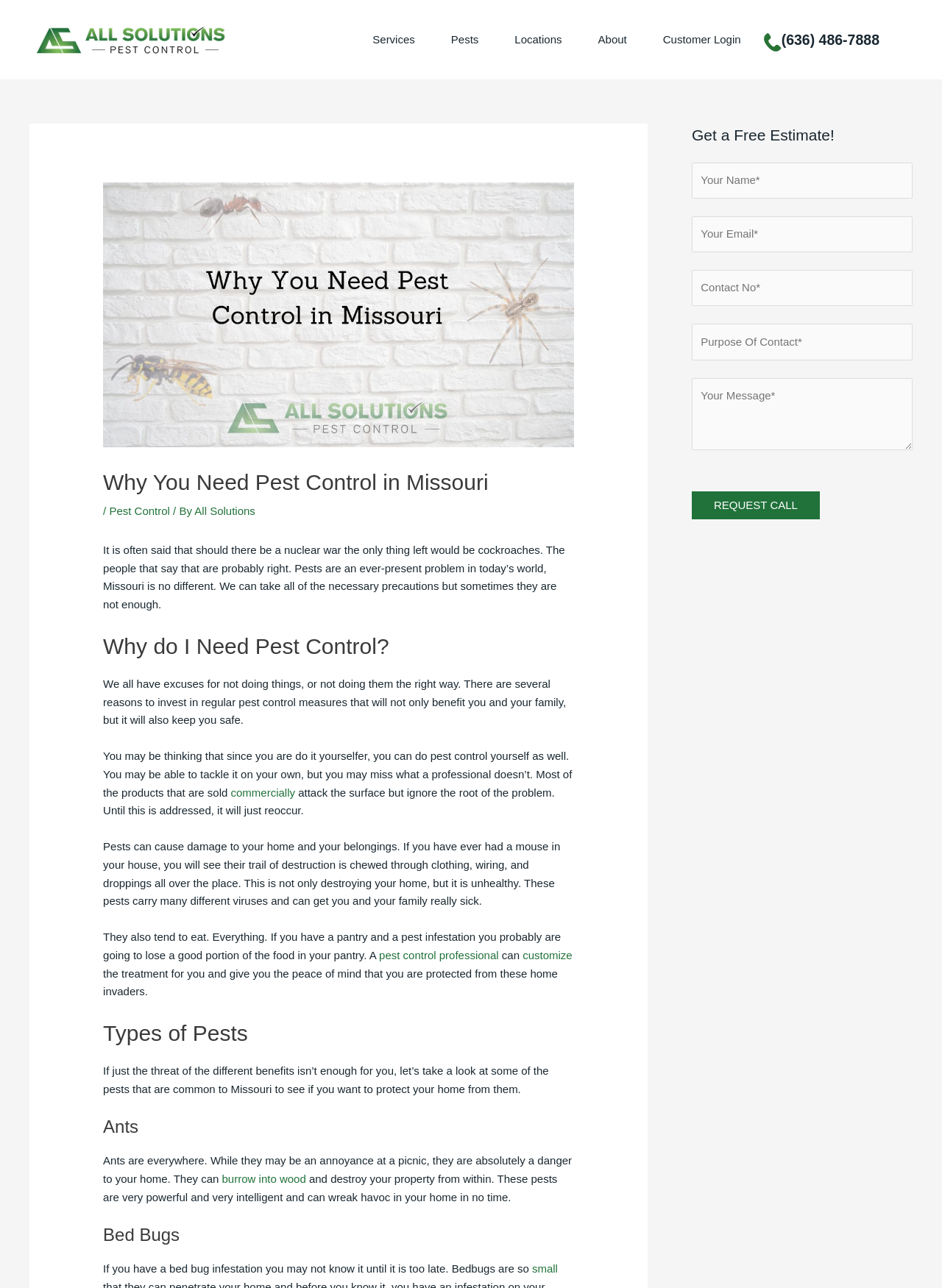Please find the bounding box coordinates for the clickable element needed to perform this instruction: "Fill in the 'Your Name*' textbox".

[0.734, 0.126, 0.969, 0.154]